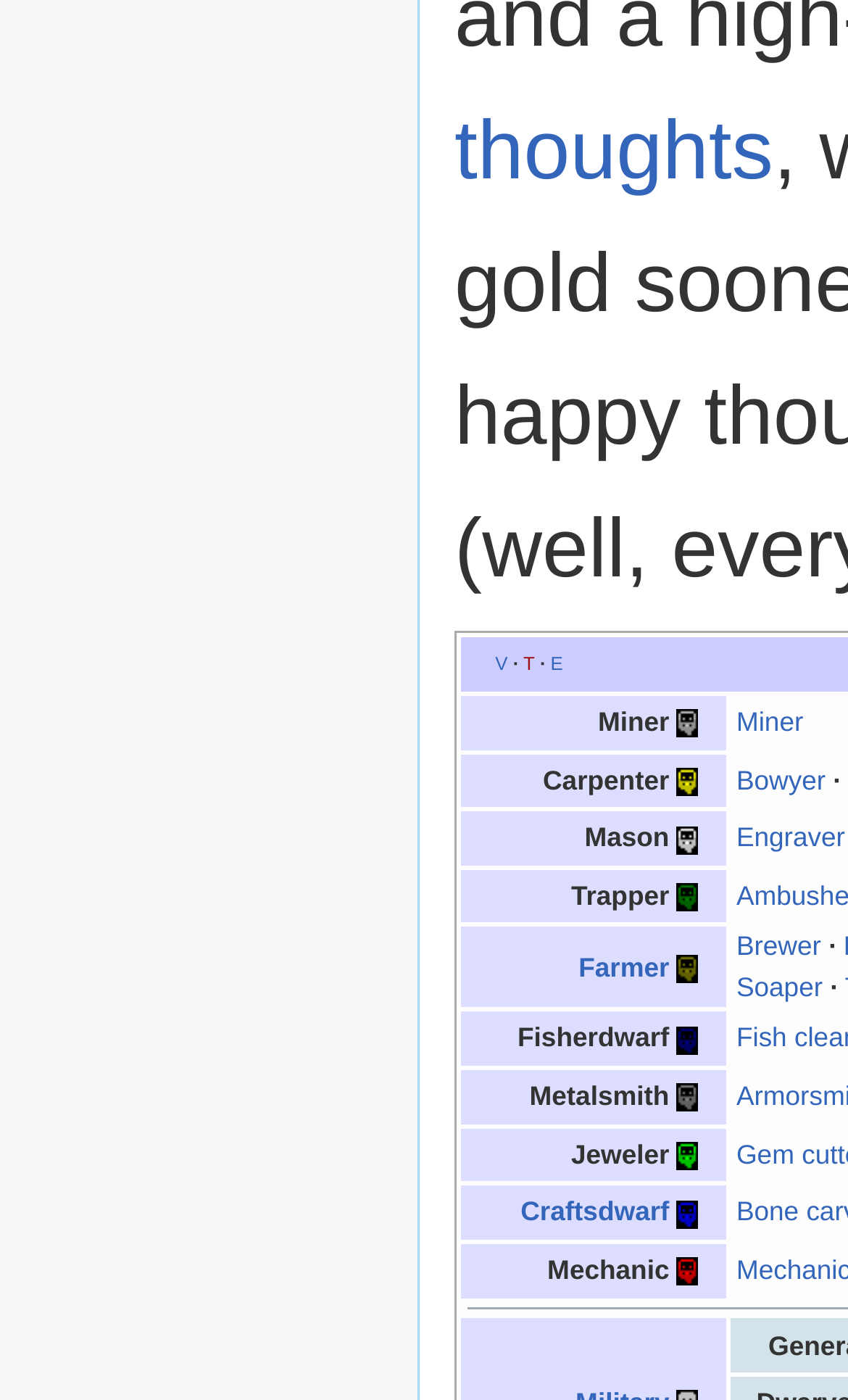Highlight the bounding box coordinates of the region I should click on to meet the following instruction: "Discuss this template".

[0.617, 0.467, 0.631, 0.482]